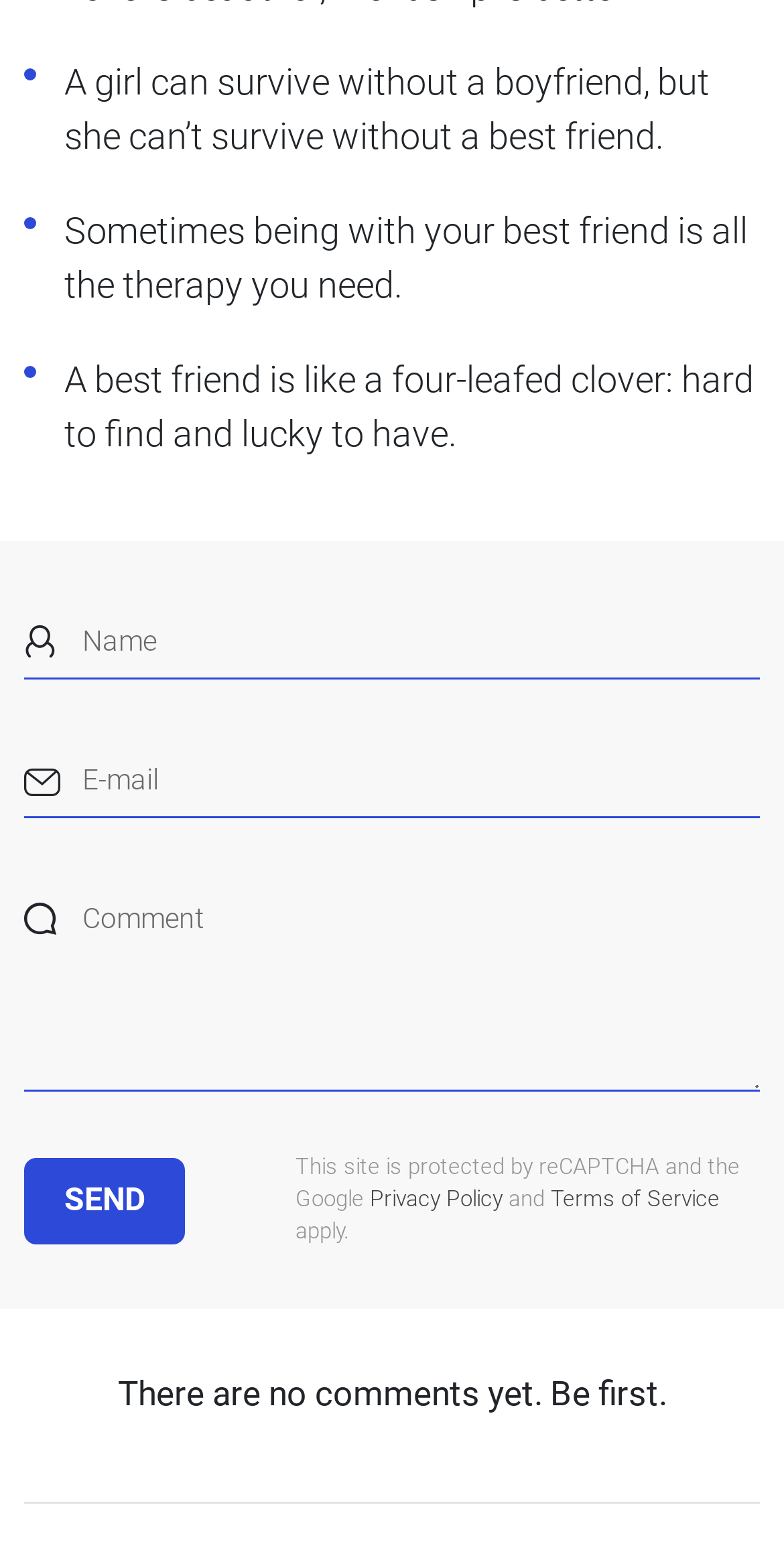Predict the bounding box of the UI element that fits this description: "Godfrey Benjamin".

None